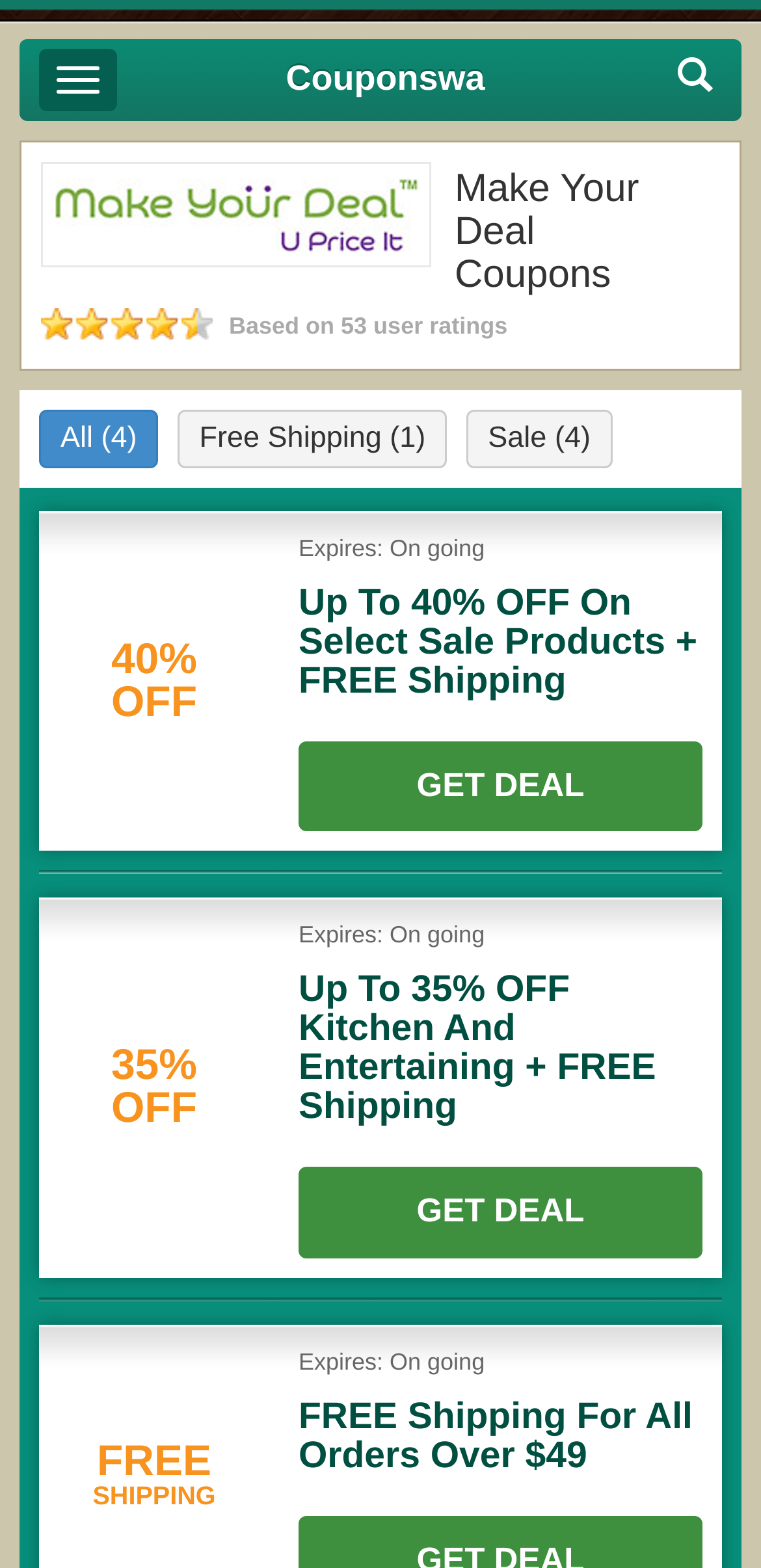Please find the bounding box coordinates (top-left x, top-left y, bottom-right x, bottom-right y) in the screenshot for the UI element described as follows: ↑

[0.867, 0.762, 0.949, 0.801]